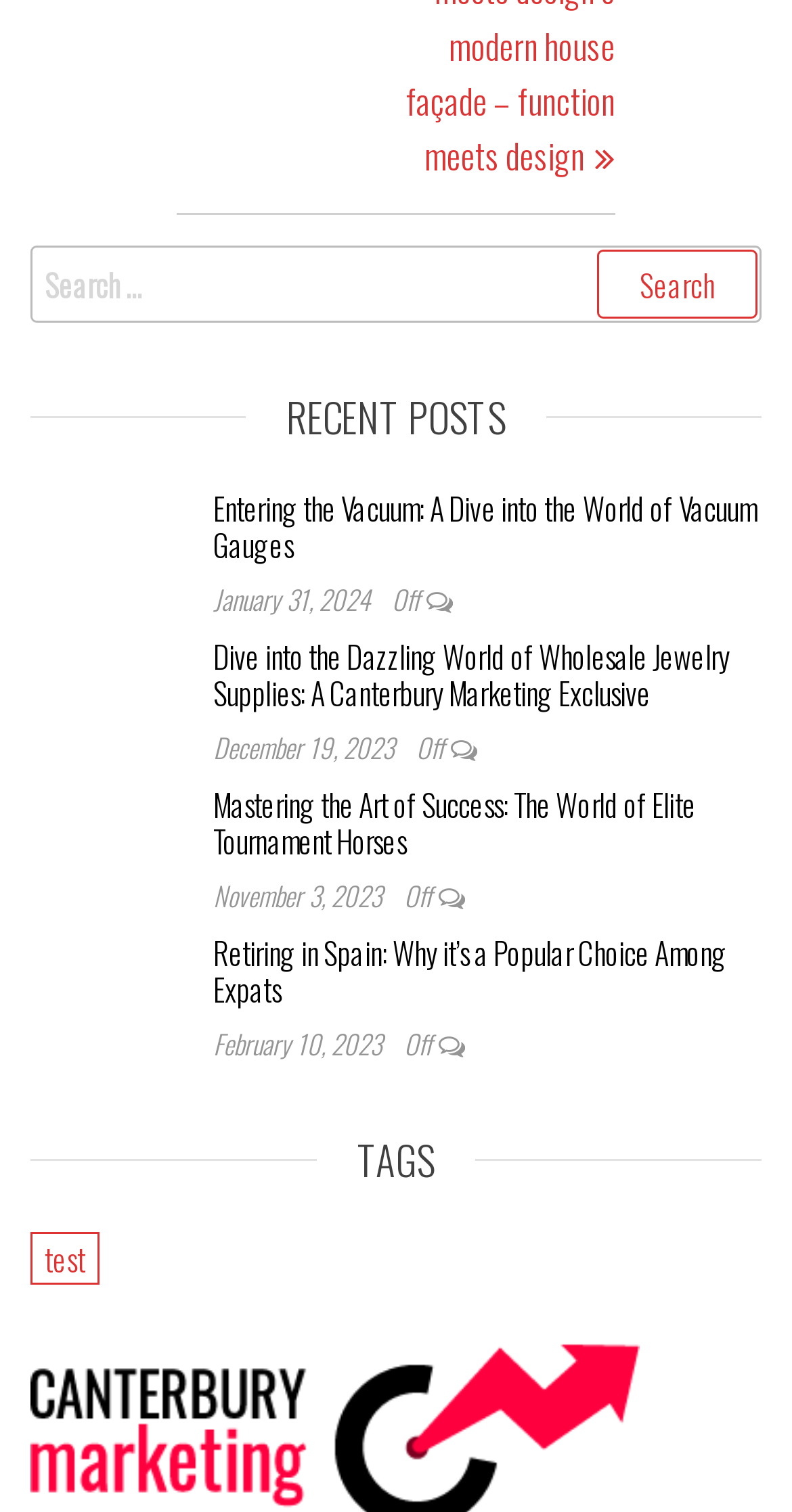Using the description: "test", determine the UI element's bounding box coordinates. Ensure the coordinates are in the format of four float numbers between 0 and 1, i.e., [left, top, right, bottom].

[0.038, 0.815, 0.126, 0.85]